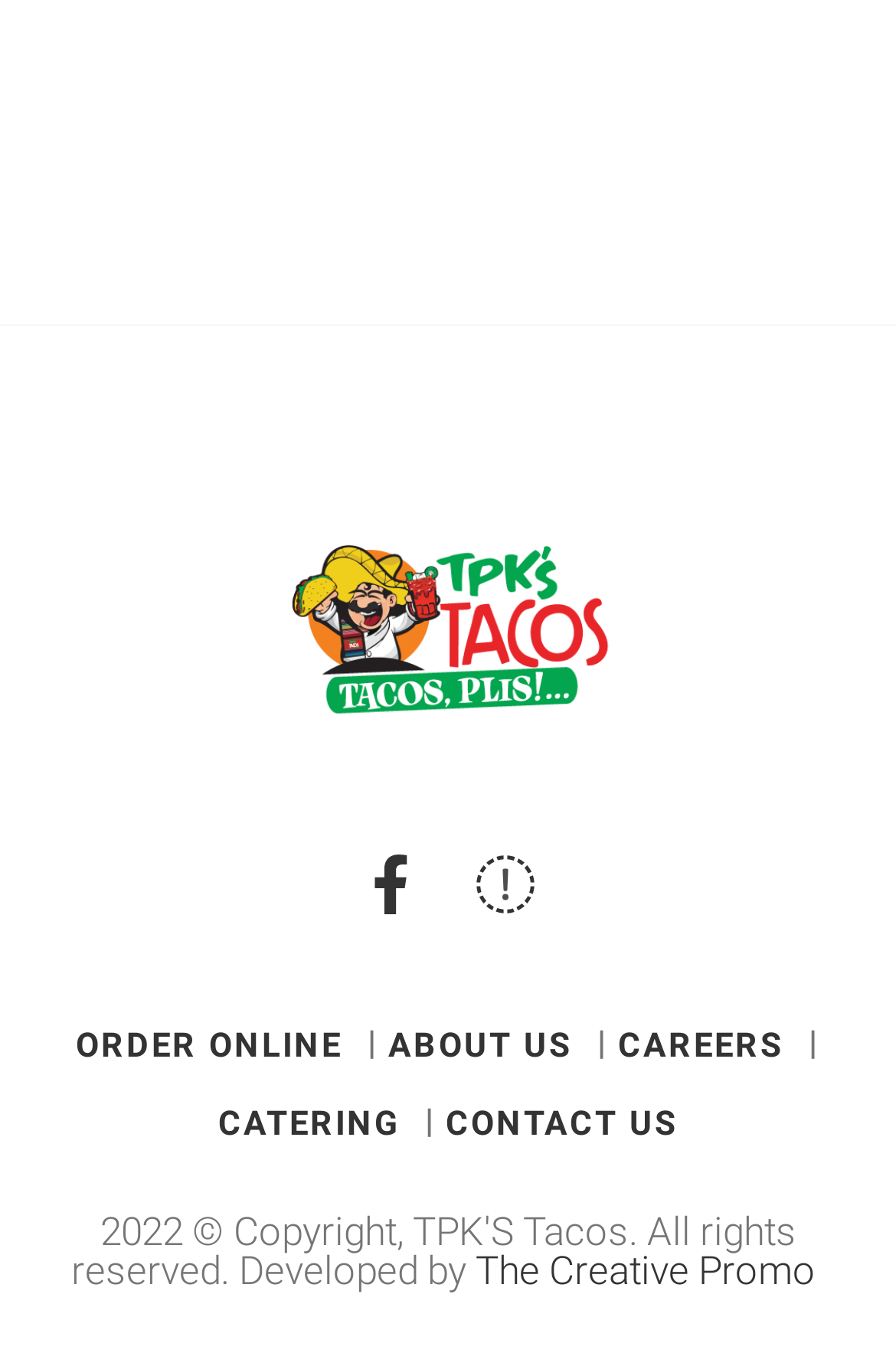How many social media links are there?
Please provide a single word or phrase based on the screenshot.

2